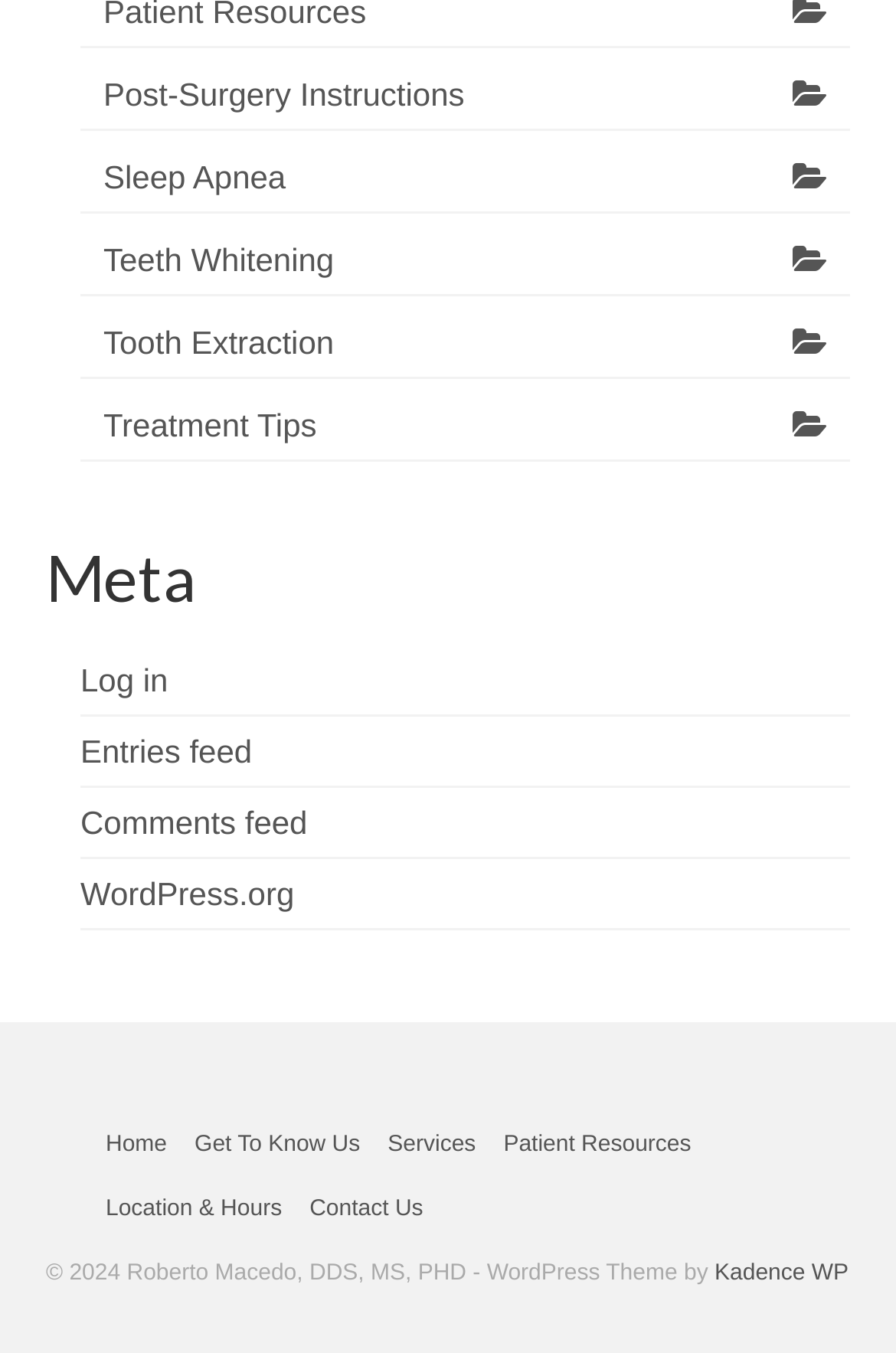Please identify the bounding box coordinates of the clickable element to fulfill the following instruction: "Learn about Teeth Whitening". The coordinates should be four float numbers between 0 and 1, i.e., [left, top, right, bottom].

[0.09, 0.167, 0.949, 0.22]